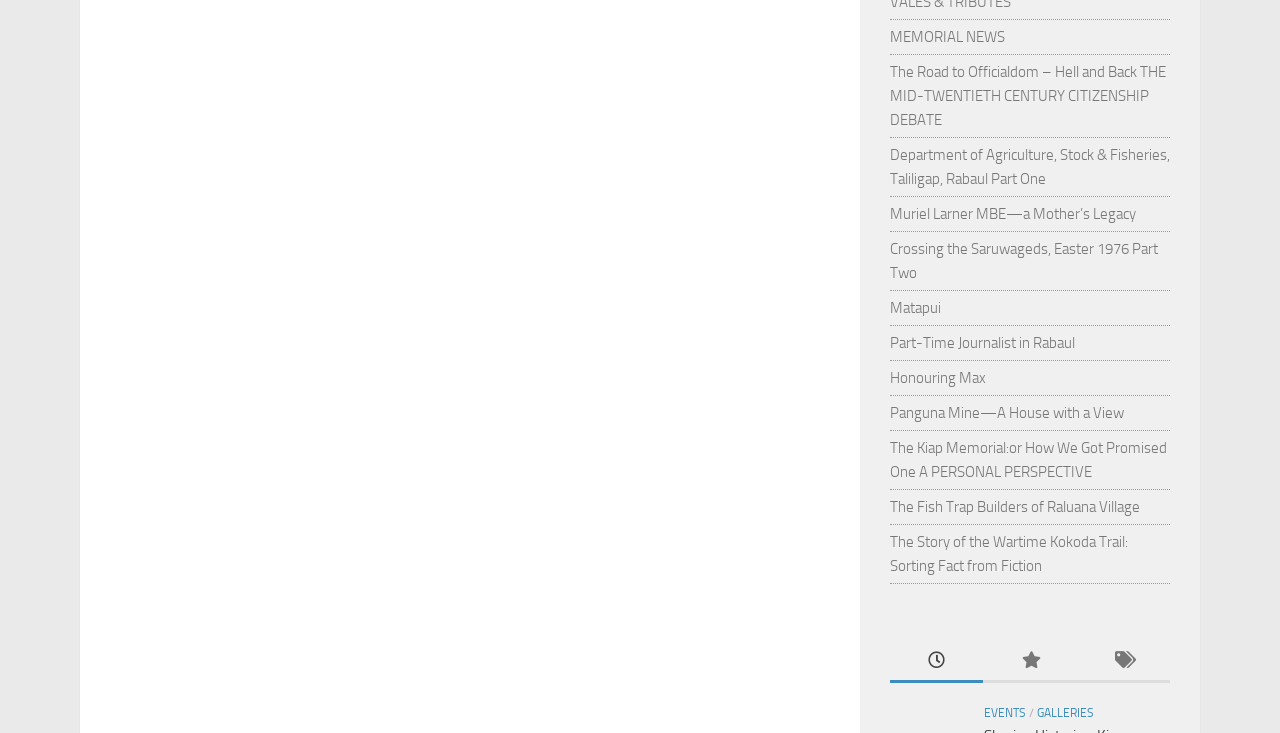Please respond to the question with a concise word or phrase:
What are the three icons at the bottom of the webpage?

uf017, uf005, uf02c